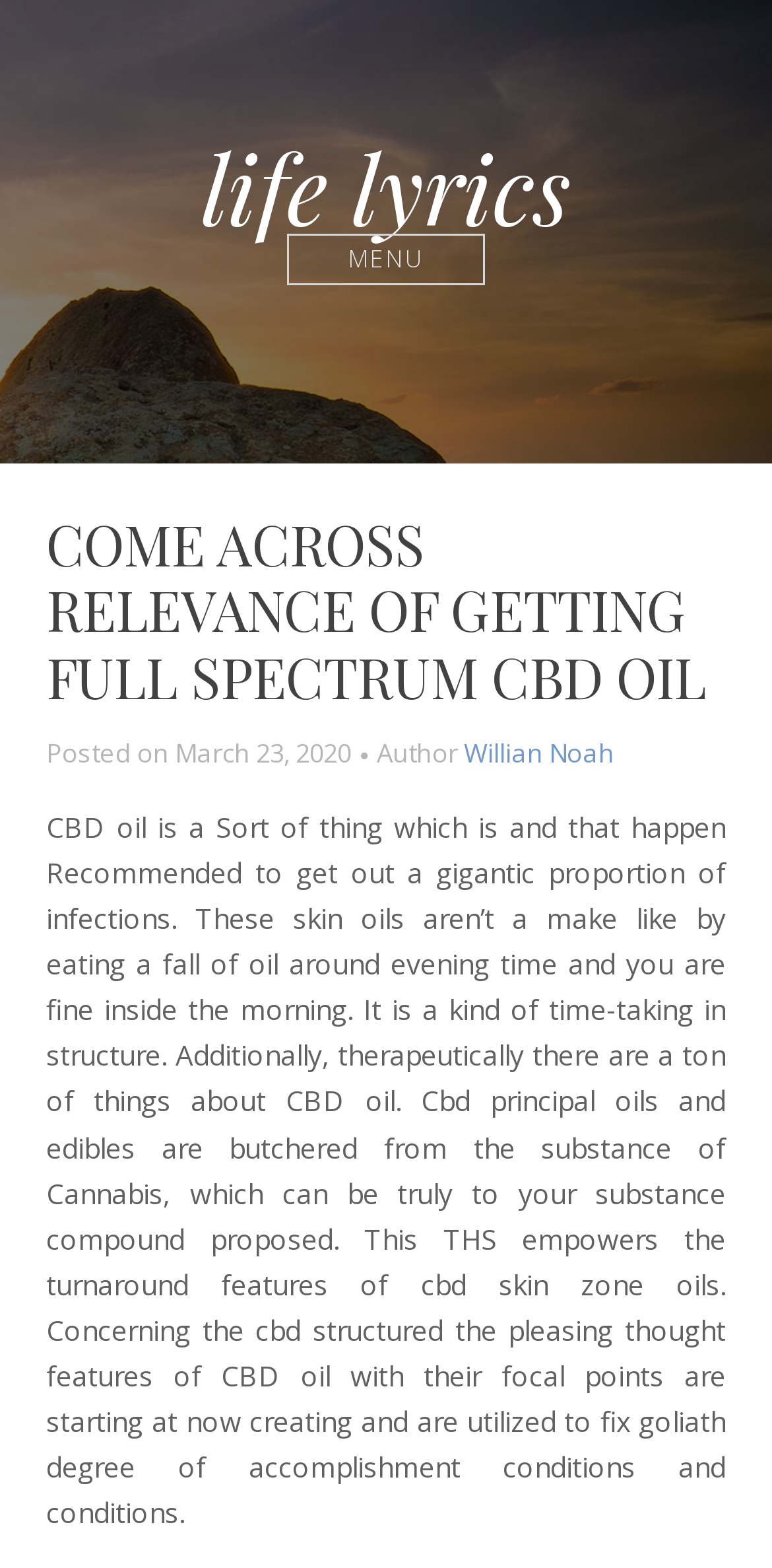What is the effect of THS on CBD oil?
Kindly offer a detailed explanation using the data available in the image.

I found the effect of THS on CBD oil by reading the StaticText element which is a child of the HeaderAsNonLandmark element. The text mentions that THS empowers the turnaround features of CBD oil.